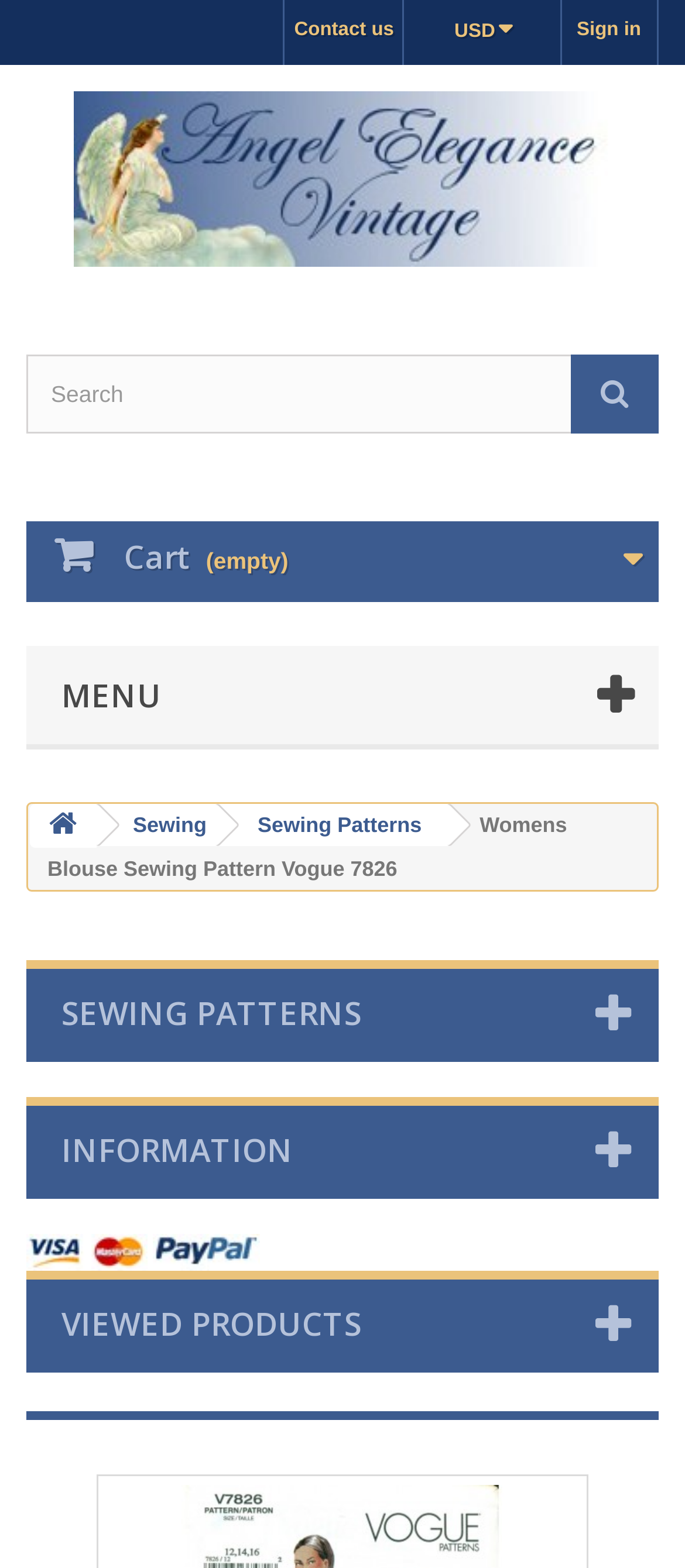Provide your answer to the question using just one word or phrase: How many payment methods are accepted?

3